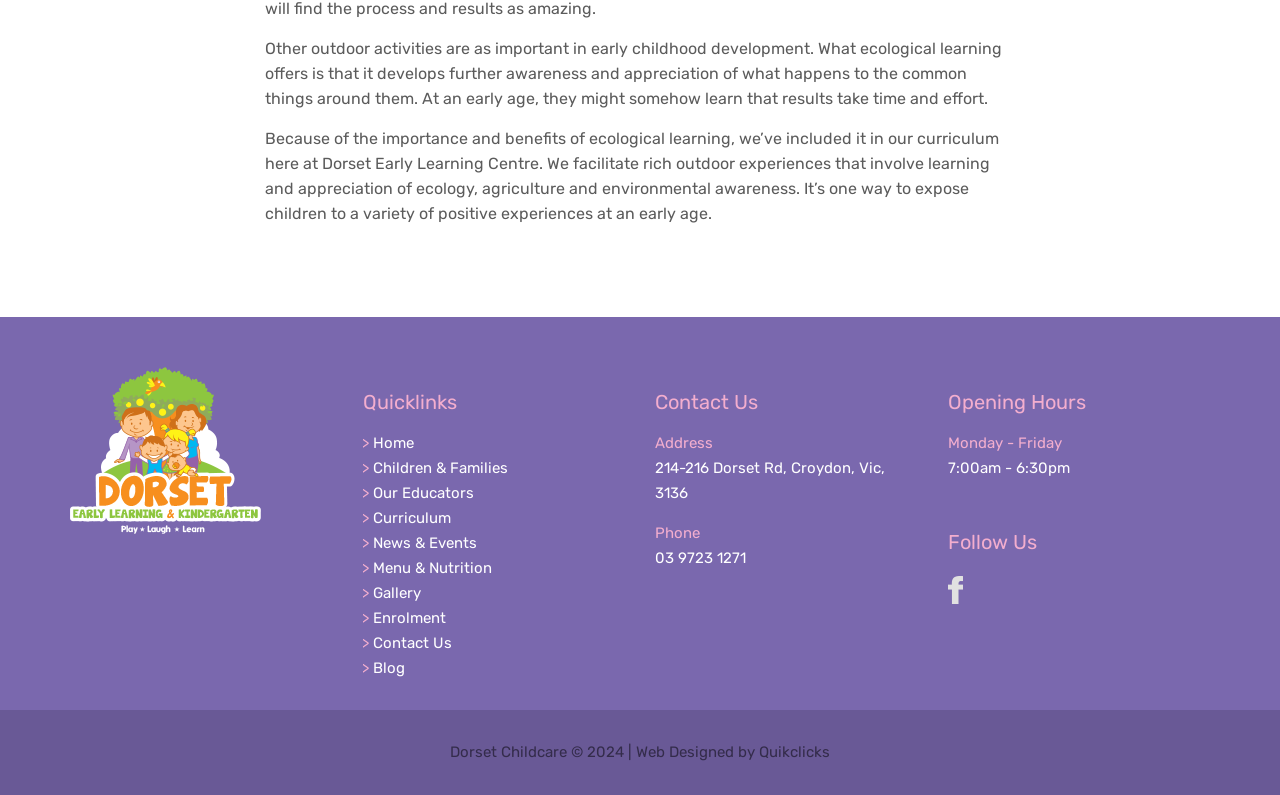What is the address of the learning centre?
Please respond to the question with a detailed and informative answer.

I found the answer by looking at the contact information section on the webpage, where the address is listed.